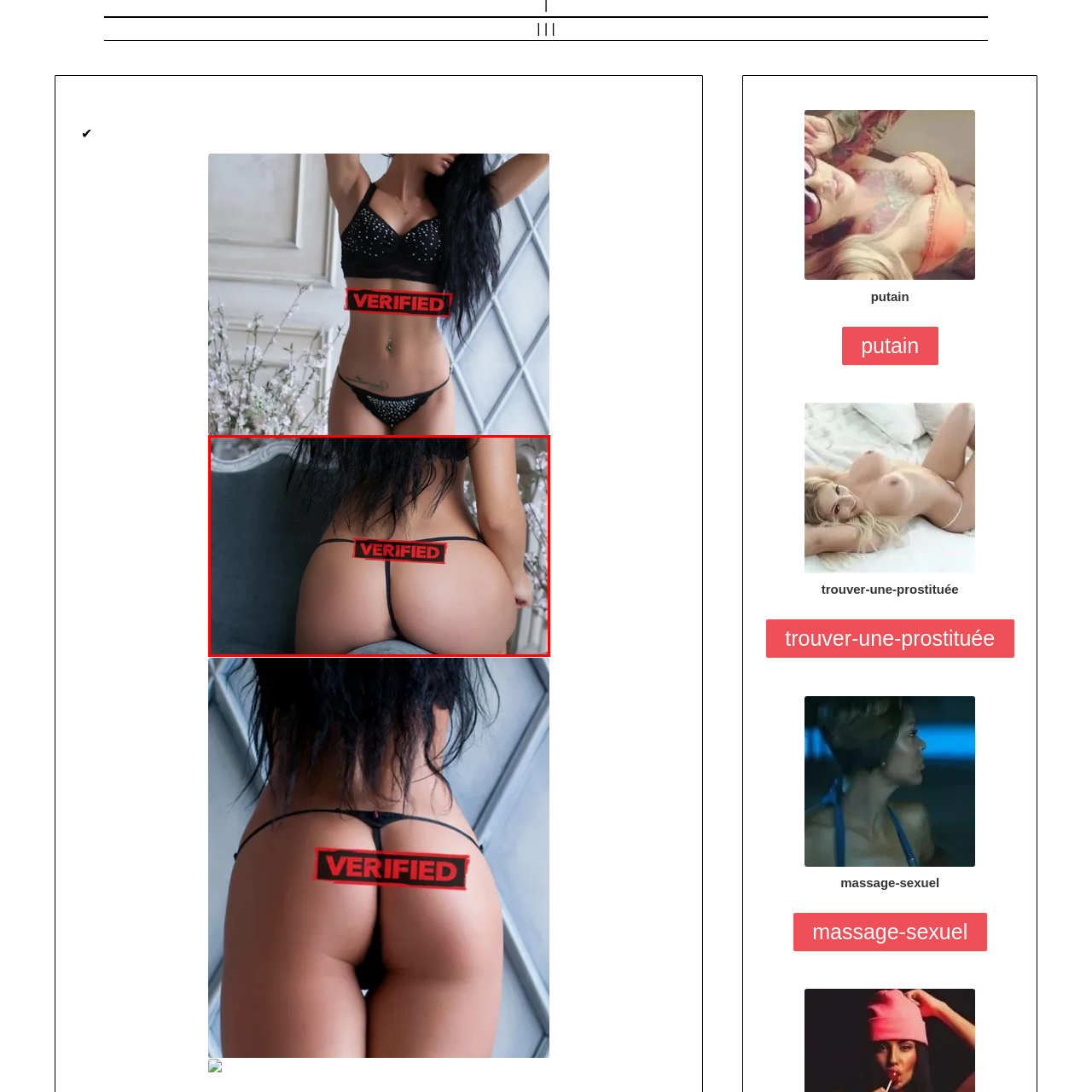What is the color of the woman's hair?
Please review the image inside the red bounding box and answer using a single word or phrase.

Dark